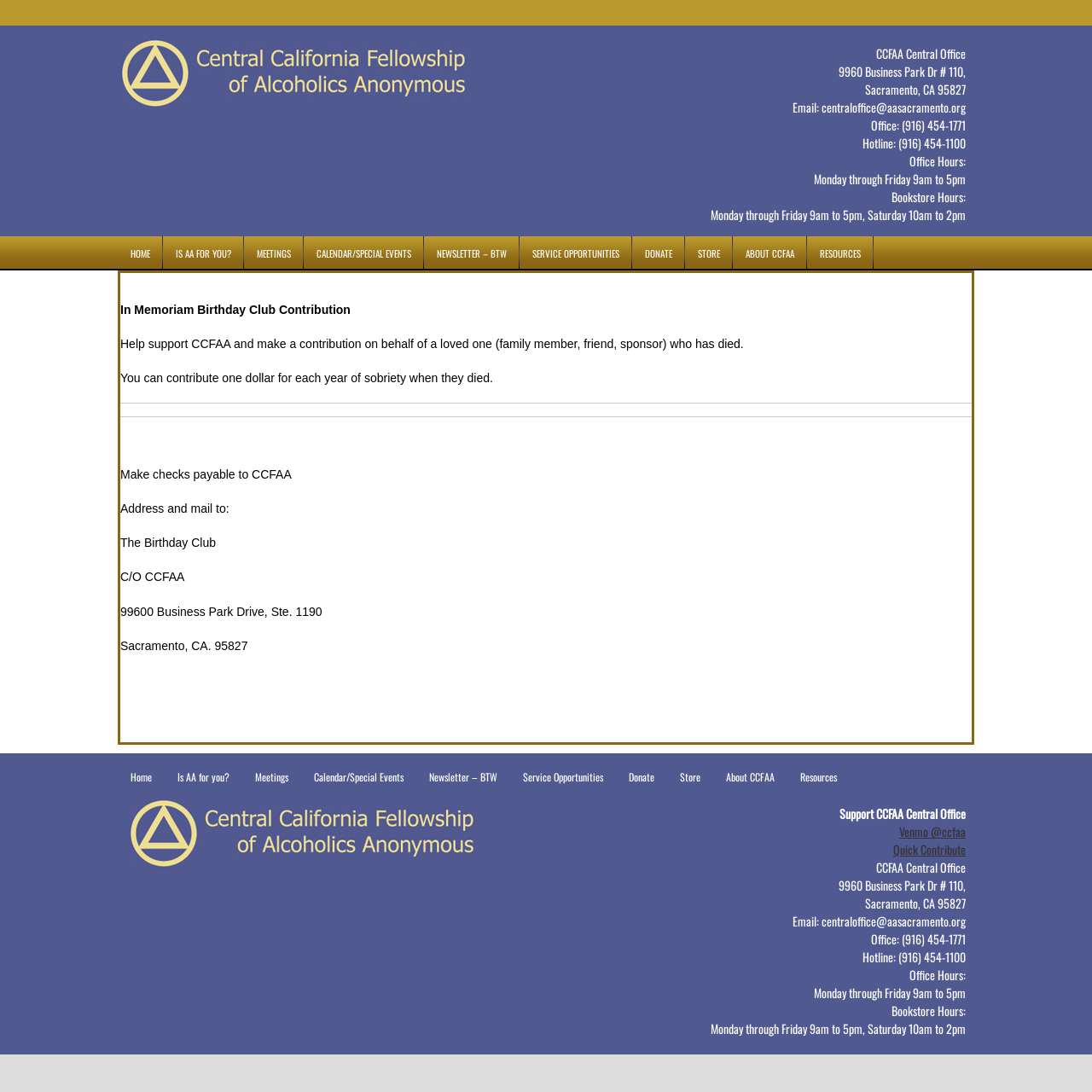Explain the contents of the webpage comprehensively.

The webpage is dedicated to "In Memoriam" and is affiliated with AA Sacramento. At the top, there is a header section with a link to "AA Sacramento" accompanied by an image. Below this, there is a section displaying the contact information of the CCFAA Central Office, including the address, email, phone numbers, office hours, and bookstore hours.

The main content of the page is an article about the "In Memoriam Birthday Club Contribution". It explains that one can make a contribution to CCFAA in memory of a loved one who has passed away, with the option to contribute one dollar for each year of sobriety. The article provides instructions on how to make a contribution, including making checks payable to CCFAA and mailing them to a specific address.

There are two rows of links on the page, one above the article and one below. These links provide navigation to various sections of the website, including "HOME", "IS AA FOR YOU?", "MEETINGS", "CALENDAR/SPECIAL EVENTS", "NEWSLETTER – BTW", "SERVICE OPPORTUNITIES", "DONATE", "STORE", "ABOUT CCFAA", and "RESOURCES".

At the bottom of the page, there is a section encouraging support for CCFAA Central Office, with links to contribute via Venmo or Quick Contribute. The contact information of the CCFAA Central Office is repeated below this section.